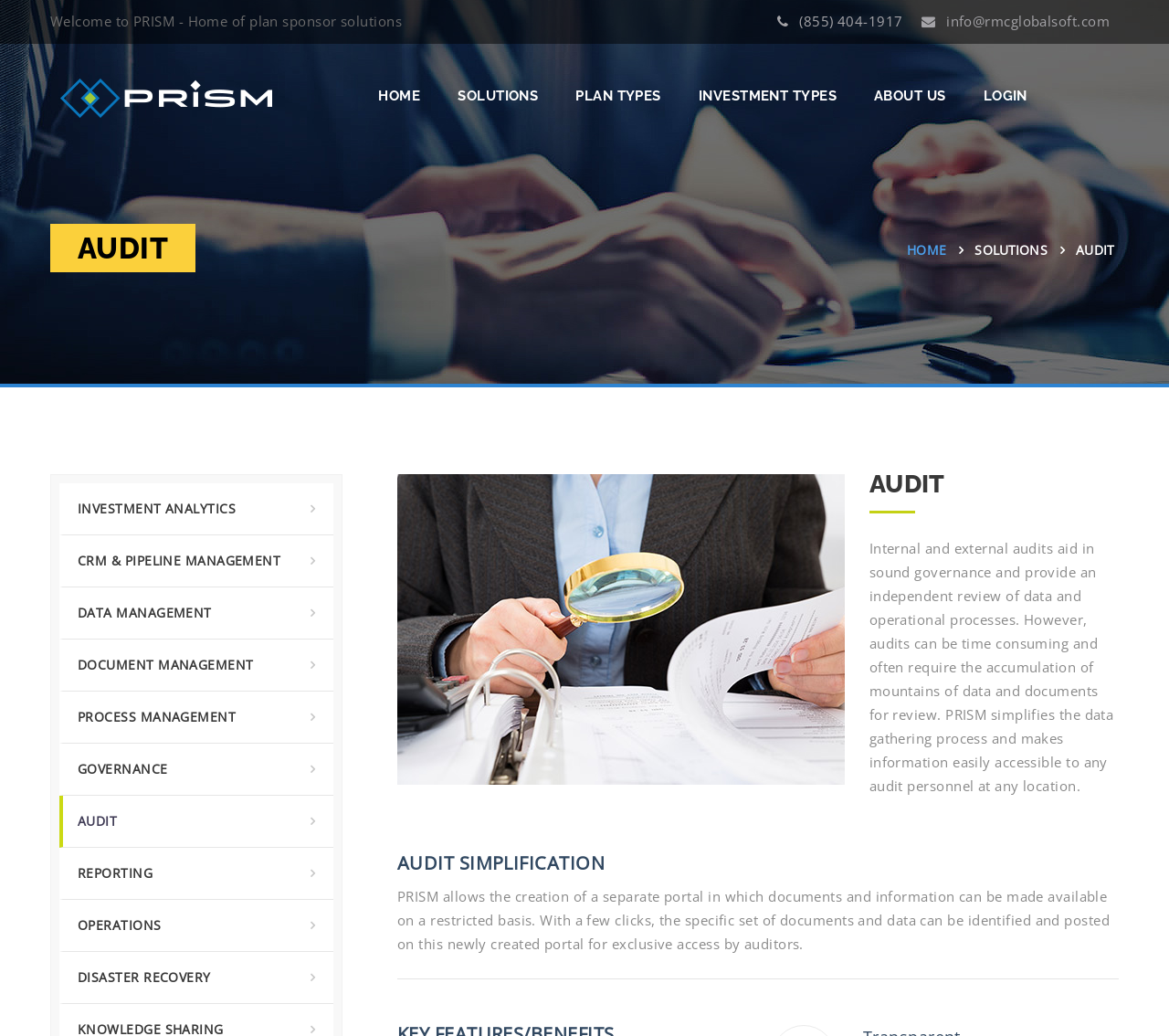Answer the question in a single word or phrase:
What is the phone number on the webpage?

(855) 404-1917